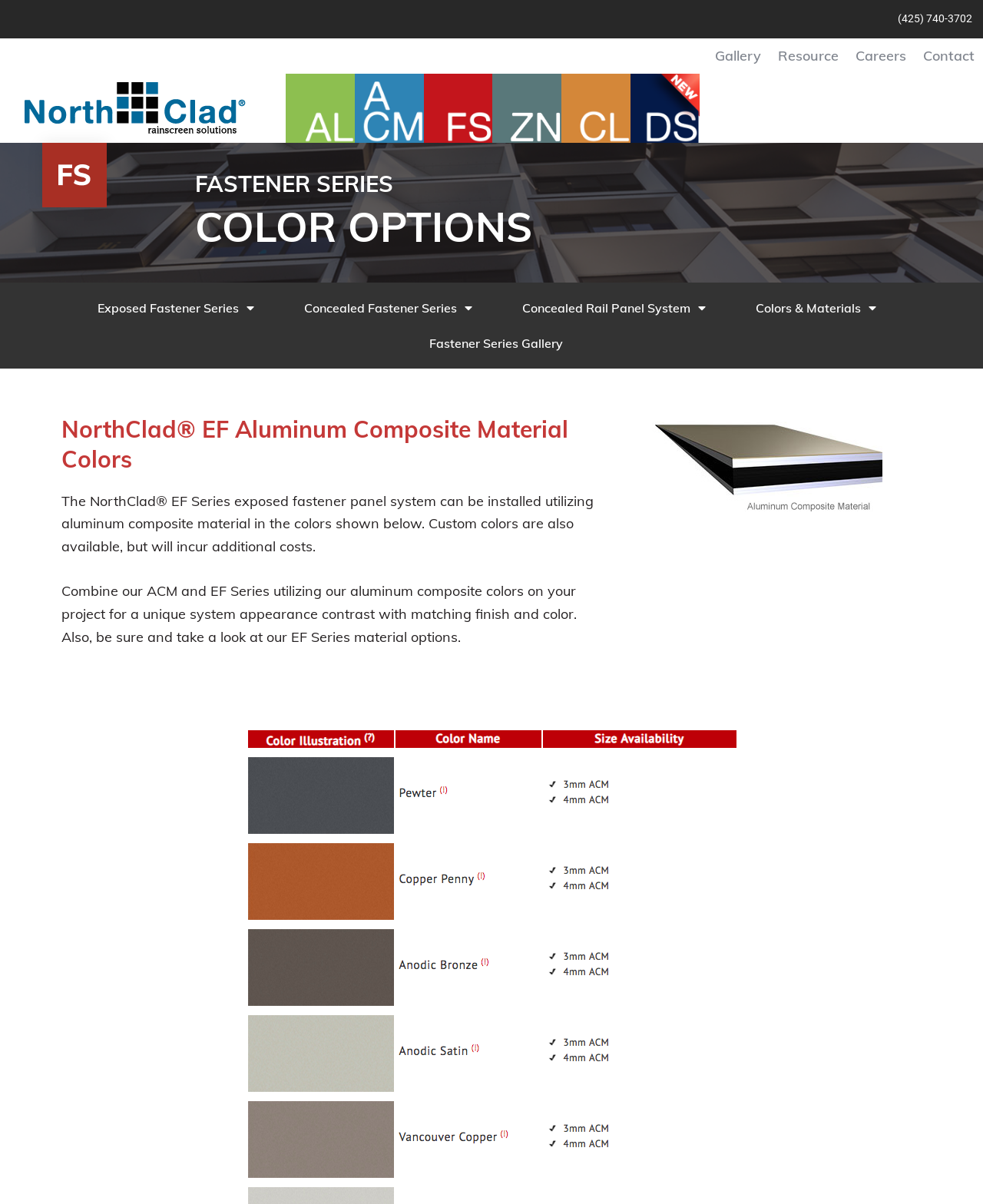How many links are there in the top navigation bar?
Give a single word or phrase answer based on the content of the image.

5